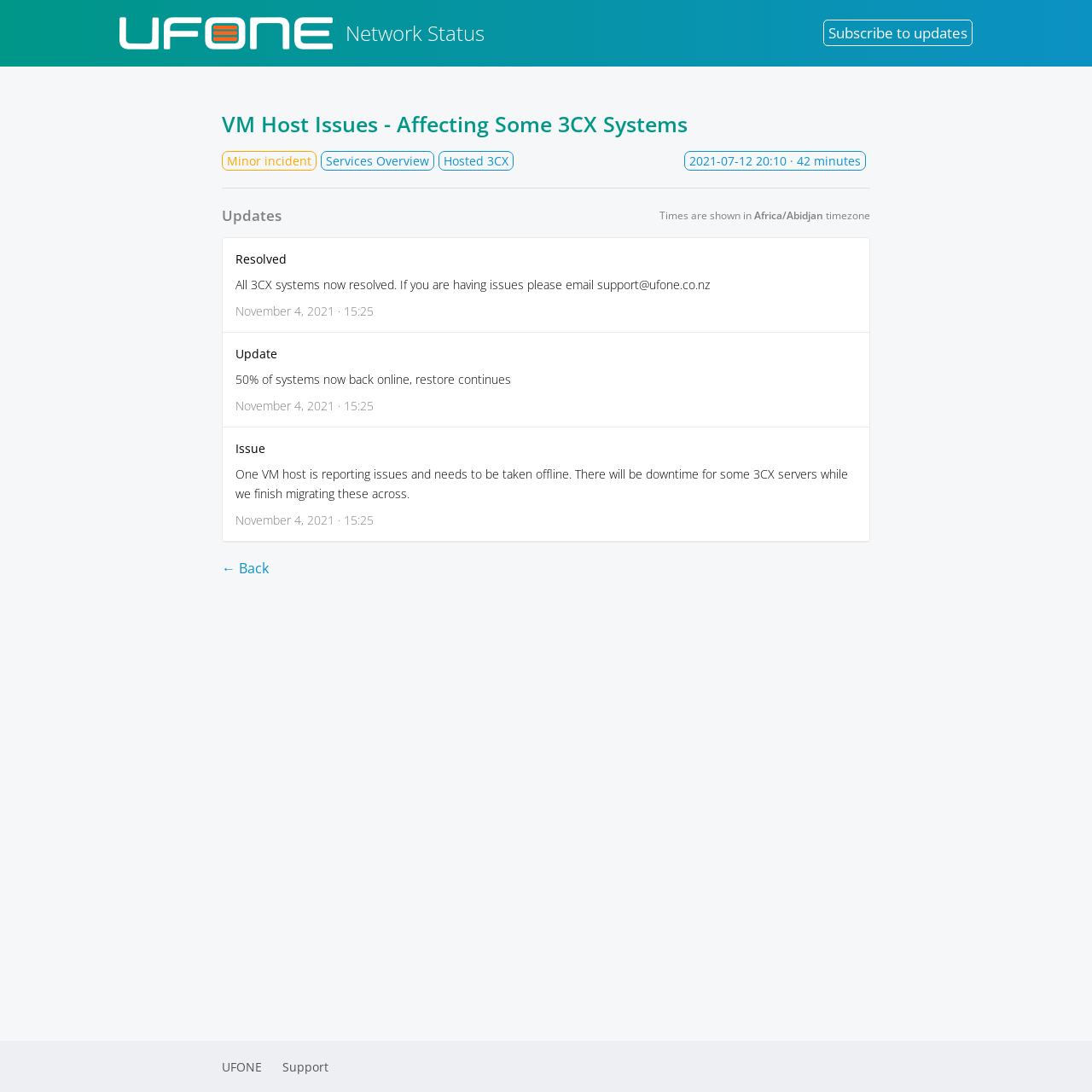How many links are present in the 'Updates' section? Based on the screenshot, please respond with a single word or phrase.

3